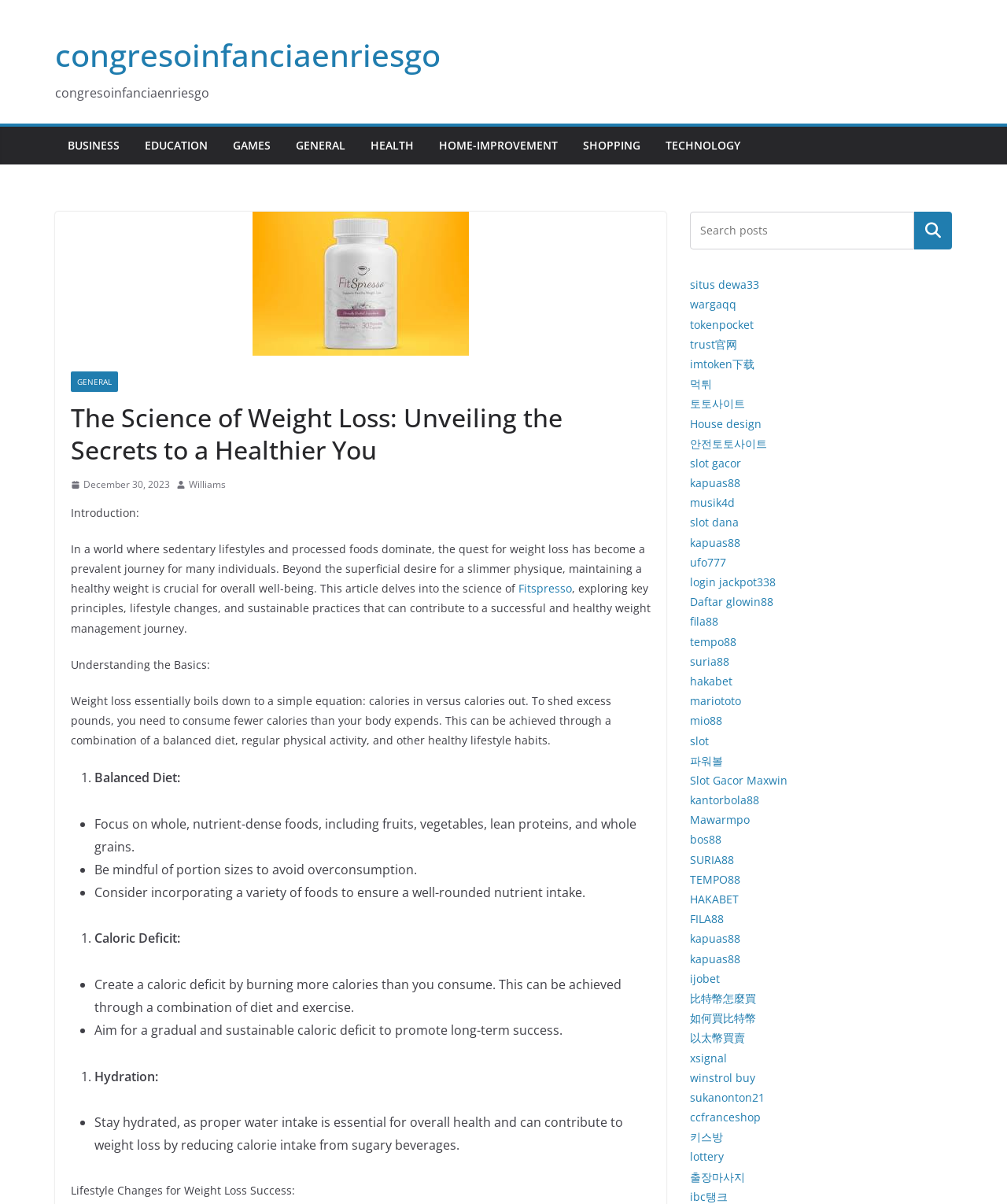Locate the UI element described by slot gacor and provide its bounding box coordinates. Use the format (top-left x, top-left y, bottom-right x, bottom-right y) with all values as floating point numbers between 0 and 1.

[0.685, 0.378, 0.736, 0.391]